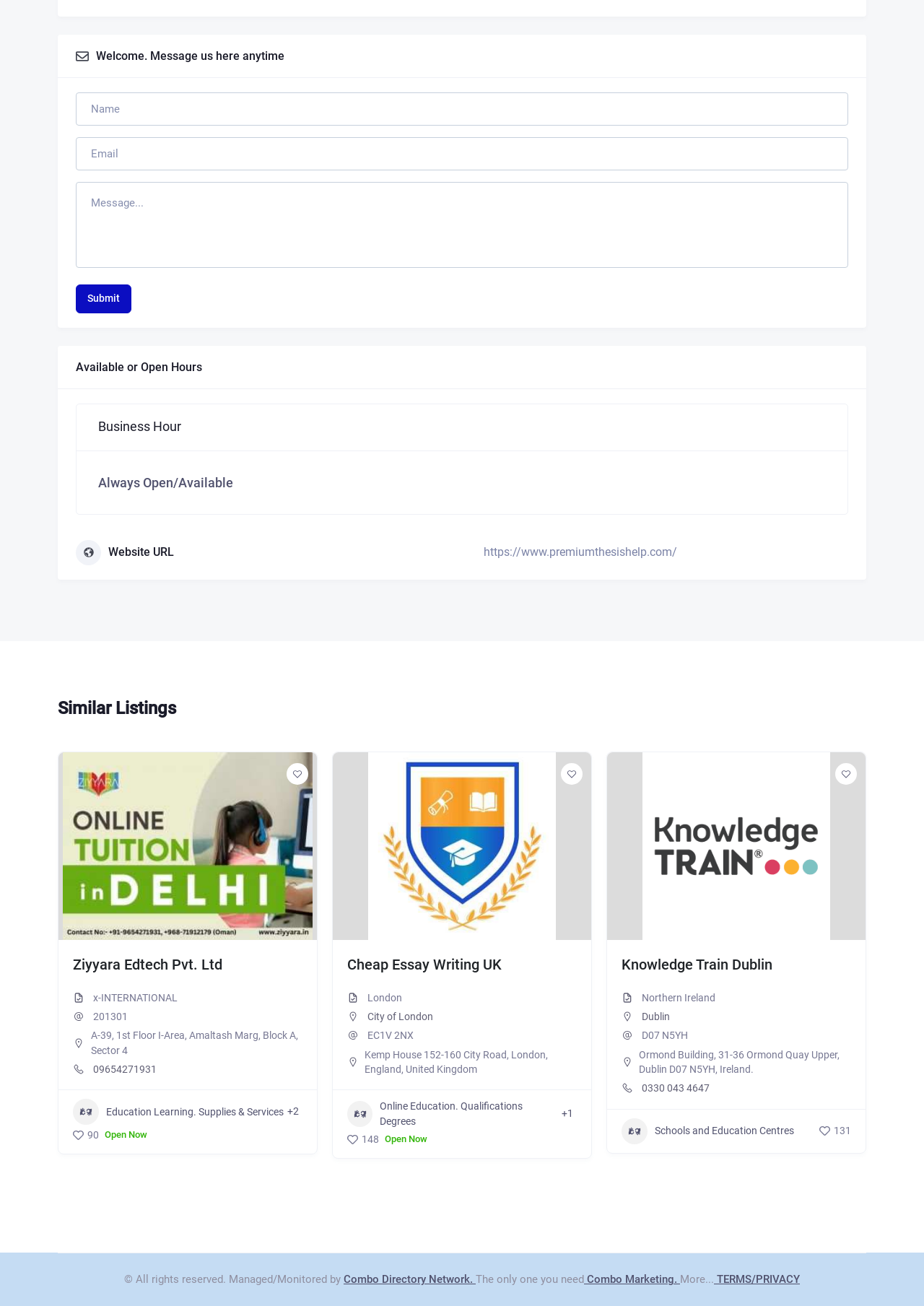Identify the bounding box coordinates for the UI element described as: "Submit".

[0.082, 0.218, 0.142, 0.24]